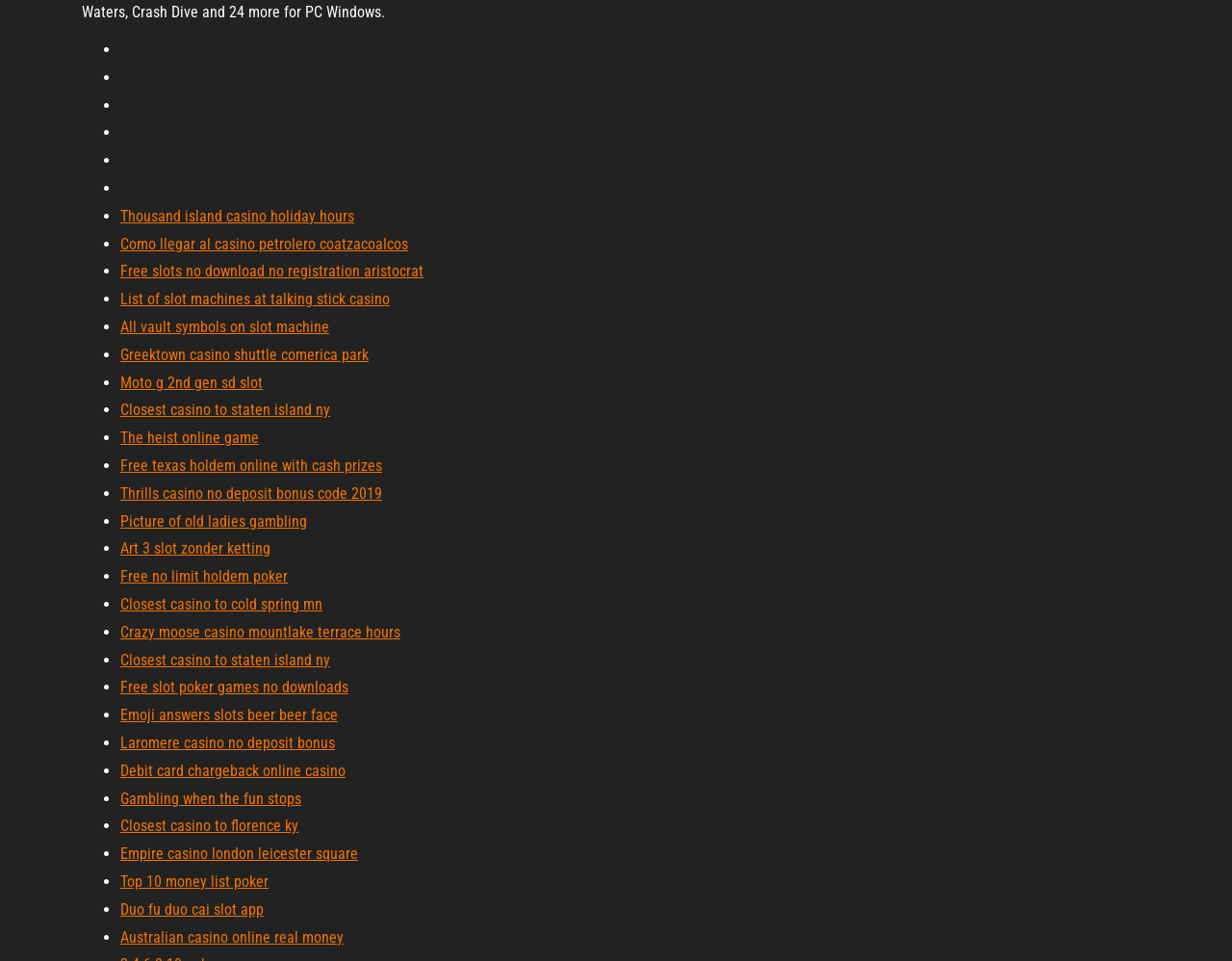Please identify the bounding box coordinates of the element I need to click to follow this instruction: "Visit Como llegar al casino petrolero coatzacoalcos".

[0.098, 0.244, 0.331, 0.263]